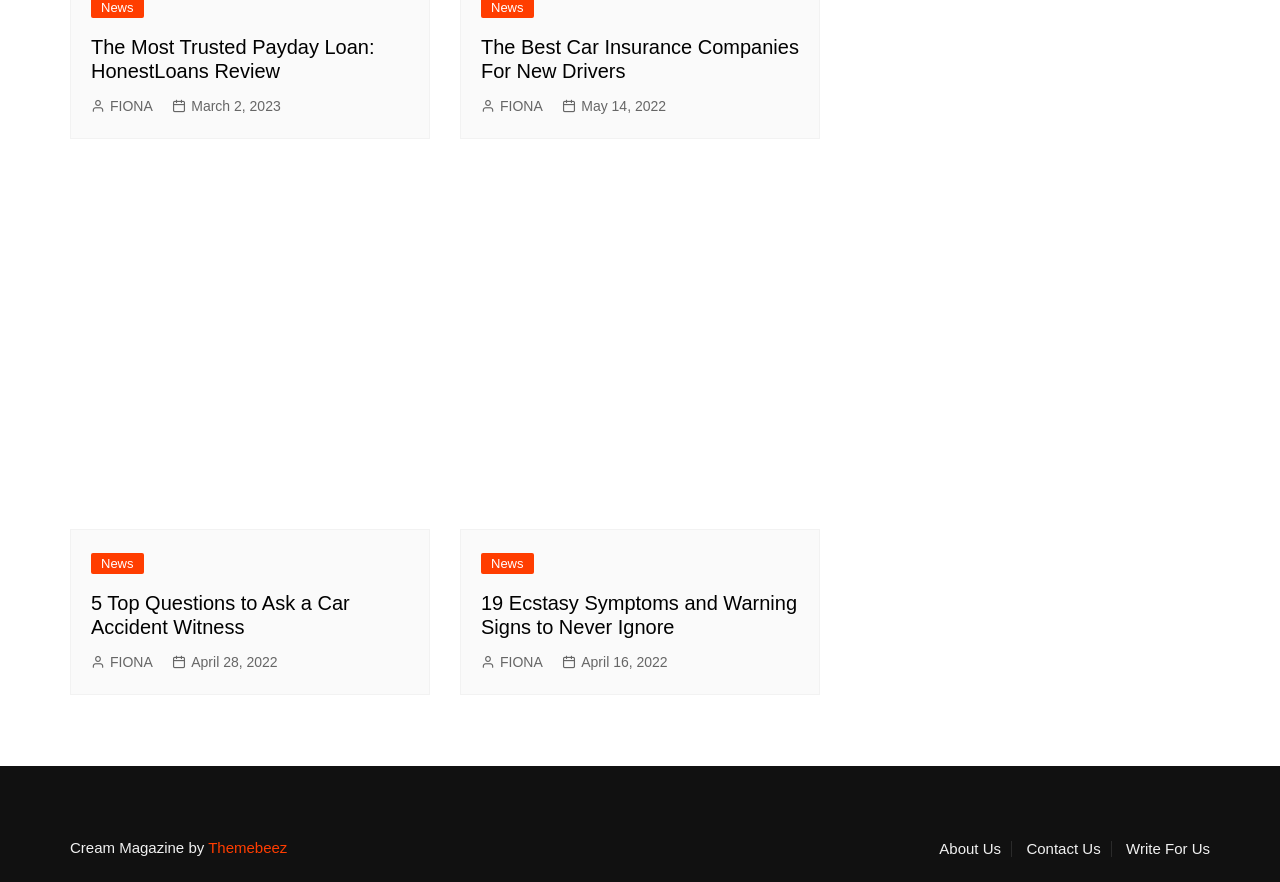What is the name of the website?
Using the visual information, reply with a single word or short phrase.

Cream Magazine